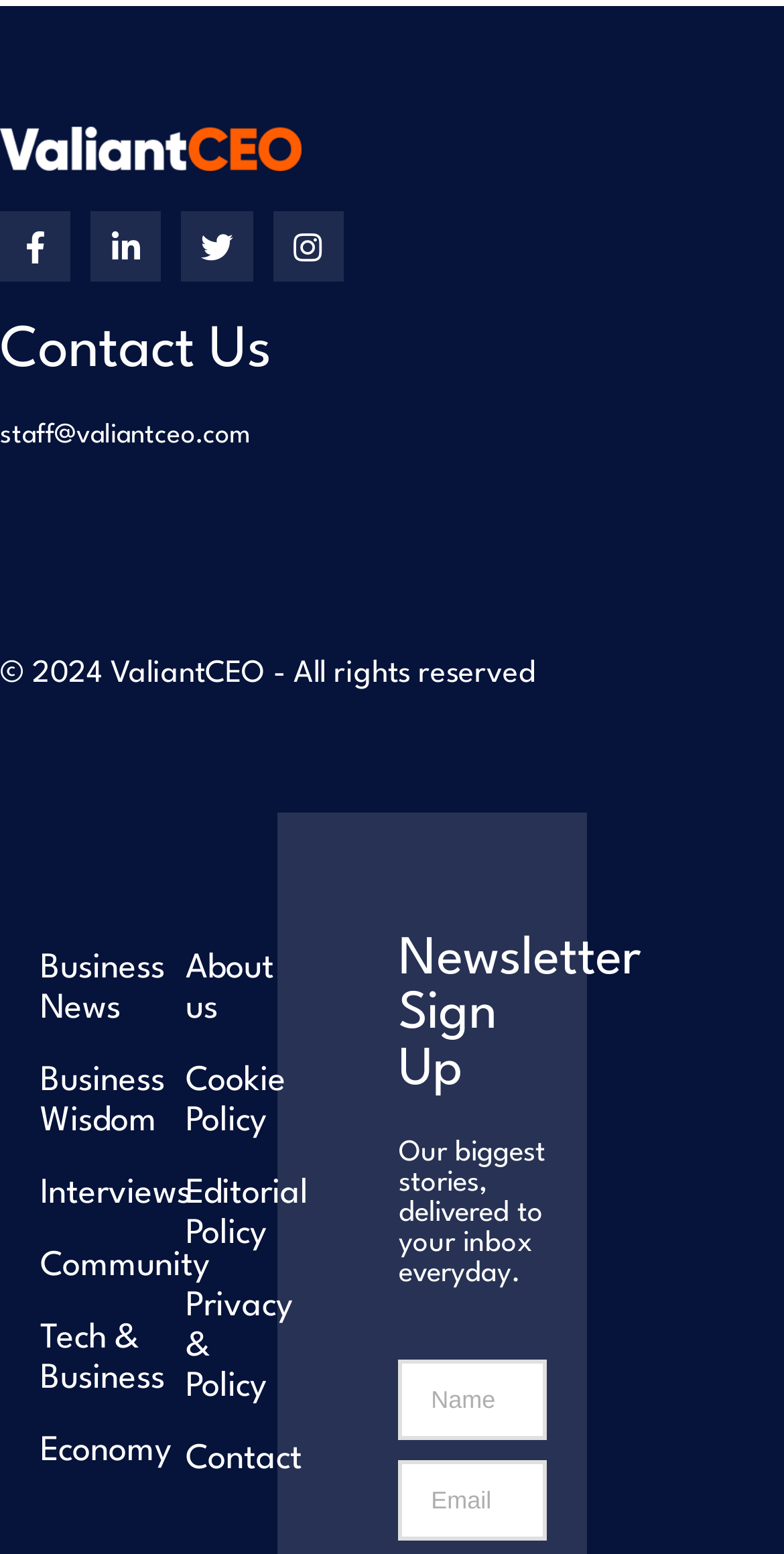Determine the bounding box coordinates of the region that needs to be clicked to achieve the task: "Enter name in the newsletter sign up".

[0.509, 0.875, 0.699, 0.927]